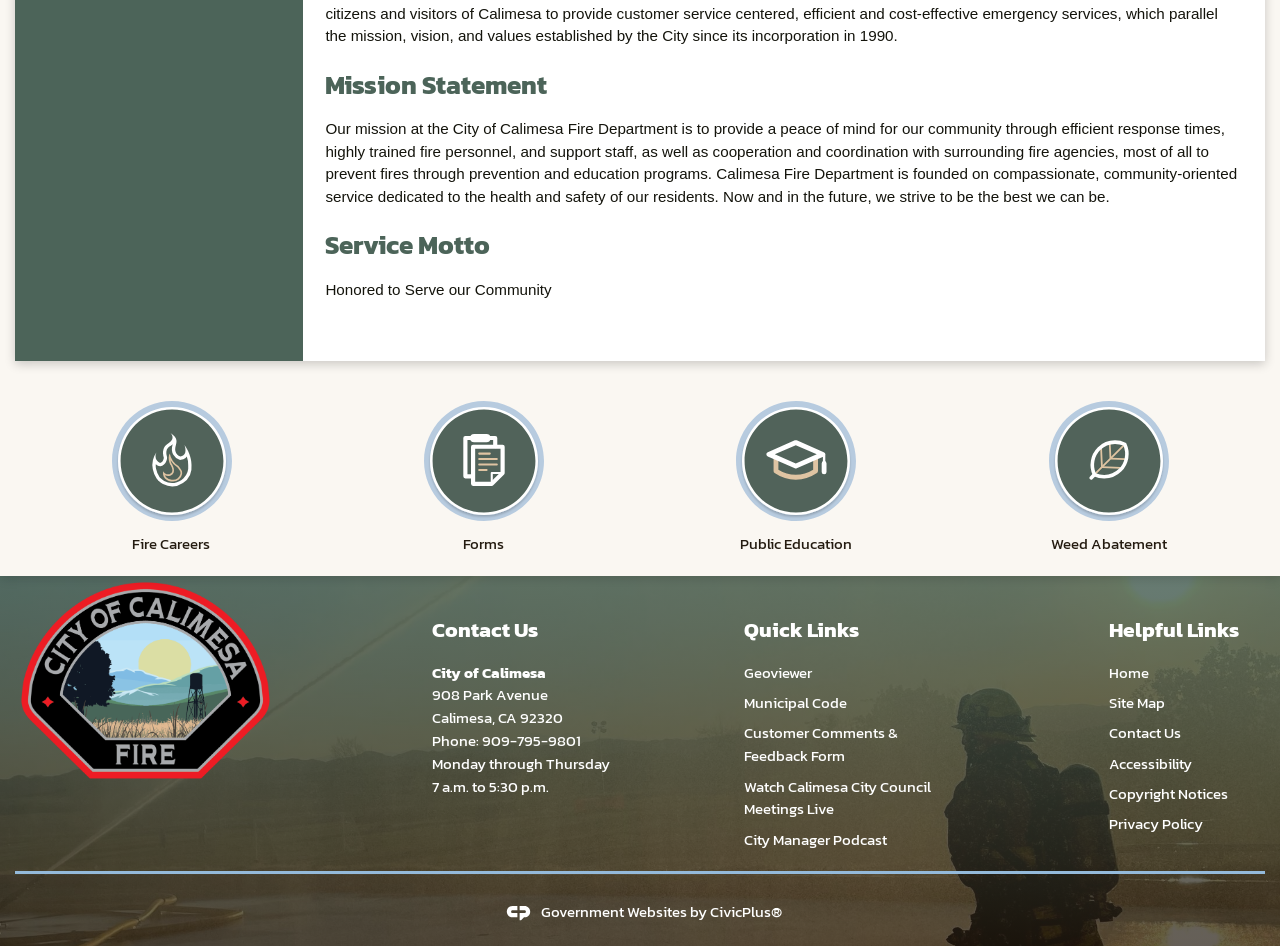Provide the bounding box coordinates for the specified HTML element described in this description: "Home". The coordinates should be four float numbers ranging from 0 to 1, in the format [left, top, right, bottom].

[0.866, 0.698, 0.897, 0.723]